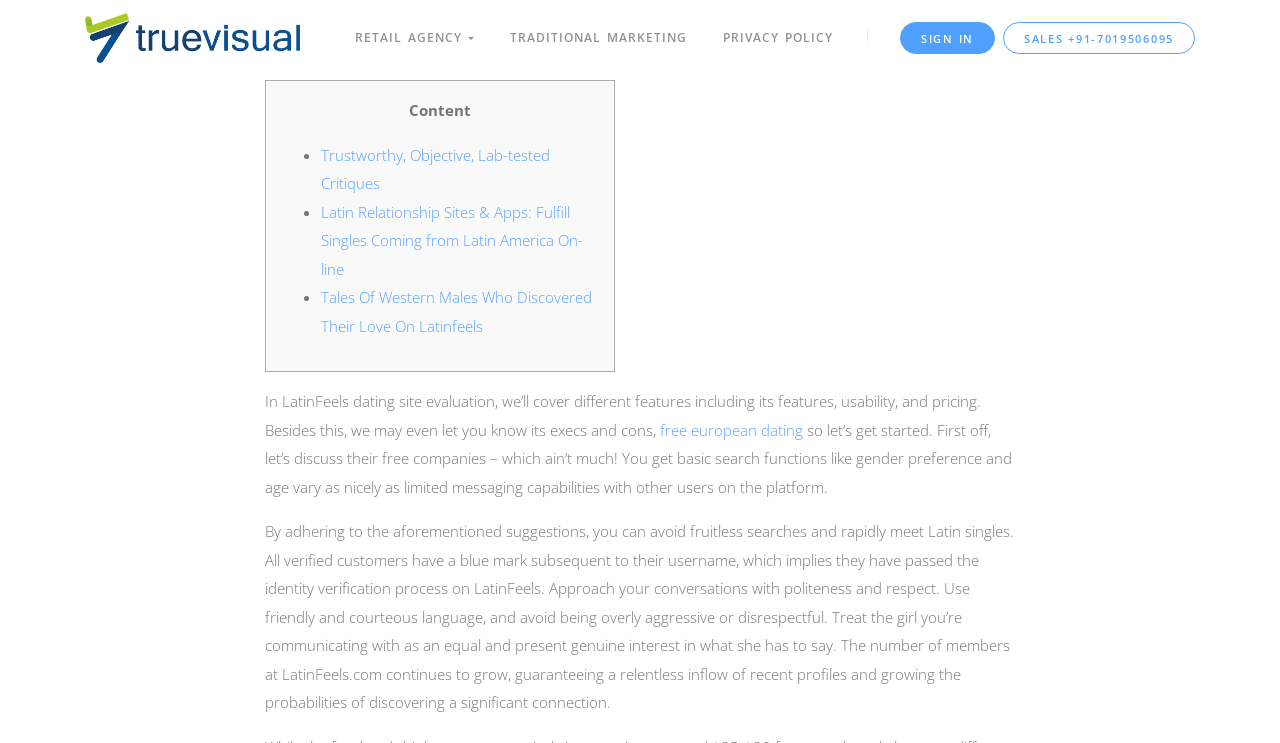Please identify the bounding box coordinates of the clickable area that will fulfill the following instruction: "Sign in to the website". The coordinates should be in the format of four float numbers between 0 and 1, i.e., [left, top, right, bottom].

[0.703, 0.029, 0.777, 0.073]